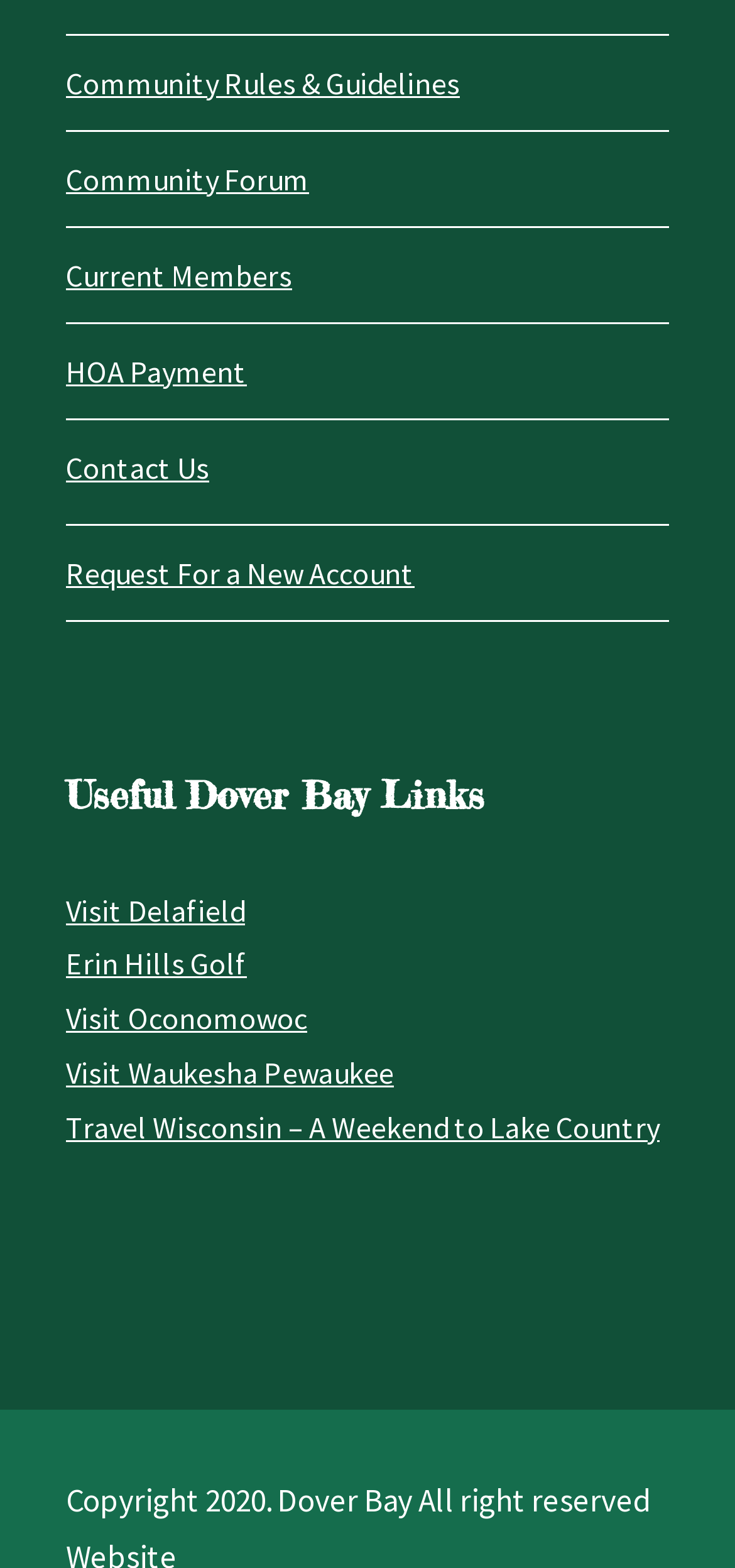Refer to the image and offer a detailed explanation in response to the question: What is the second link in the community section?

I looked at the links in the community section and found that the second link is 'Community Forum'.